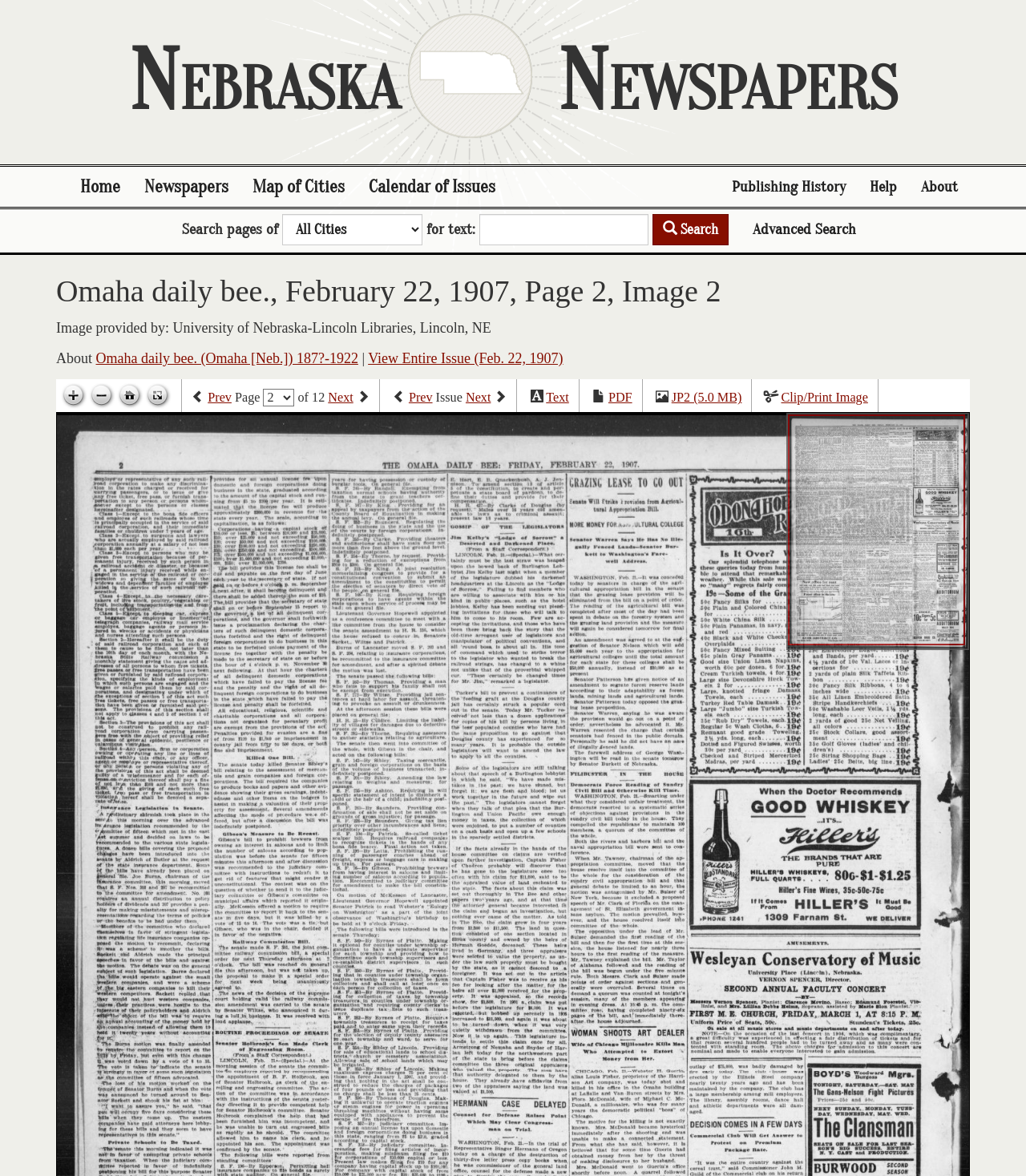What is the format of the downloadable file?
Based on the image, give a one-word or short phrase answer.

JP2